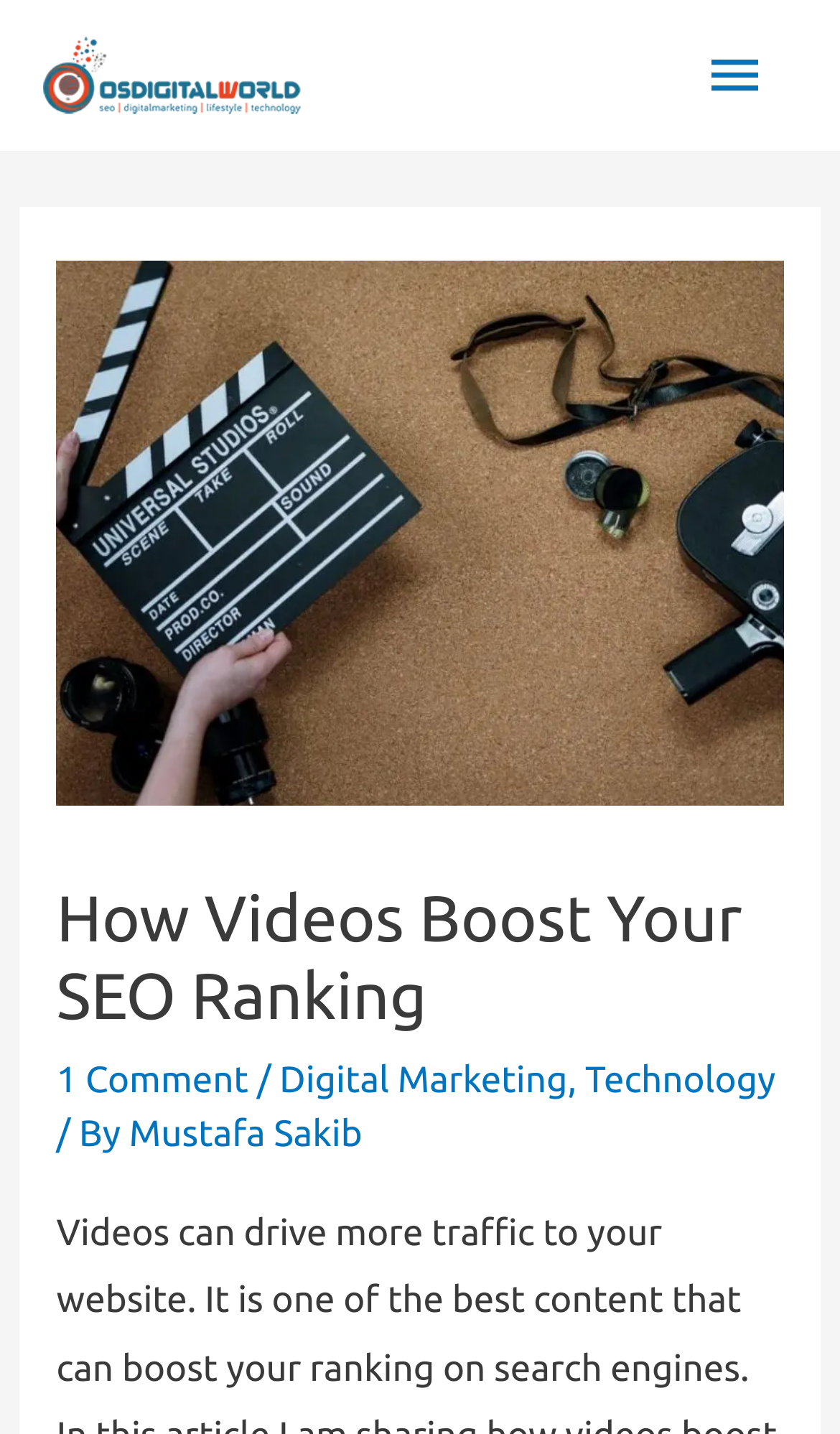Answer succinctly with a single word or phrase:
How many categories are mentioned in the webpage?

3